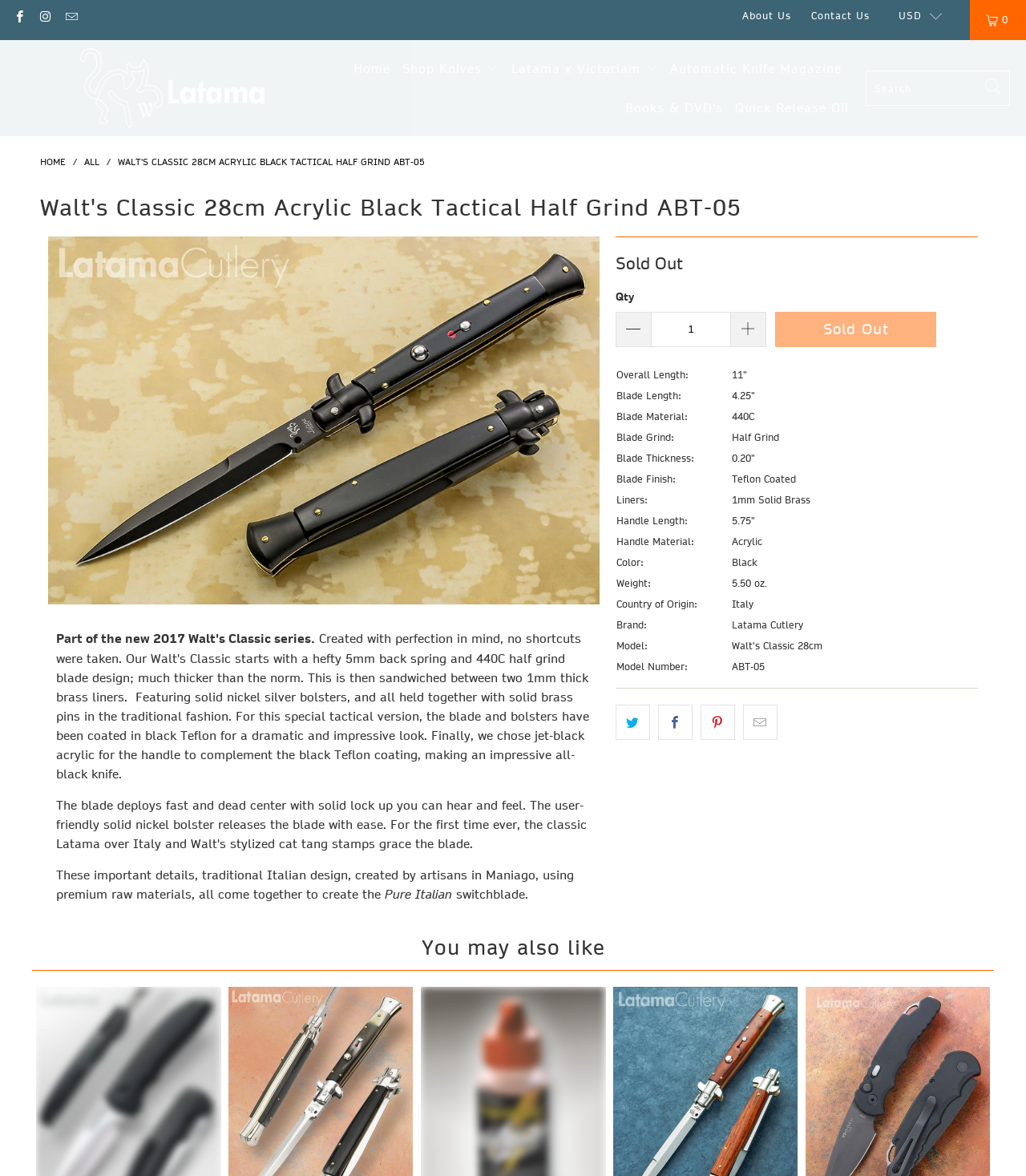Please identify the bounding box coordinates of the element's region that should be clicked to execute the following instruction: "Click the Google Classroom link". The bounding box coordinates must be four float numbers between 0 and 1, i.e., [left, top, right, bottom].

None